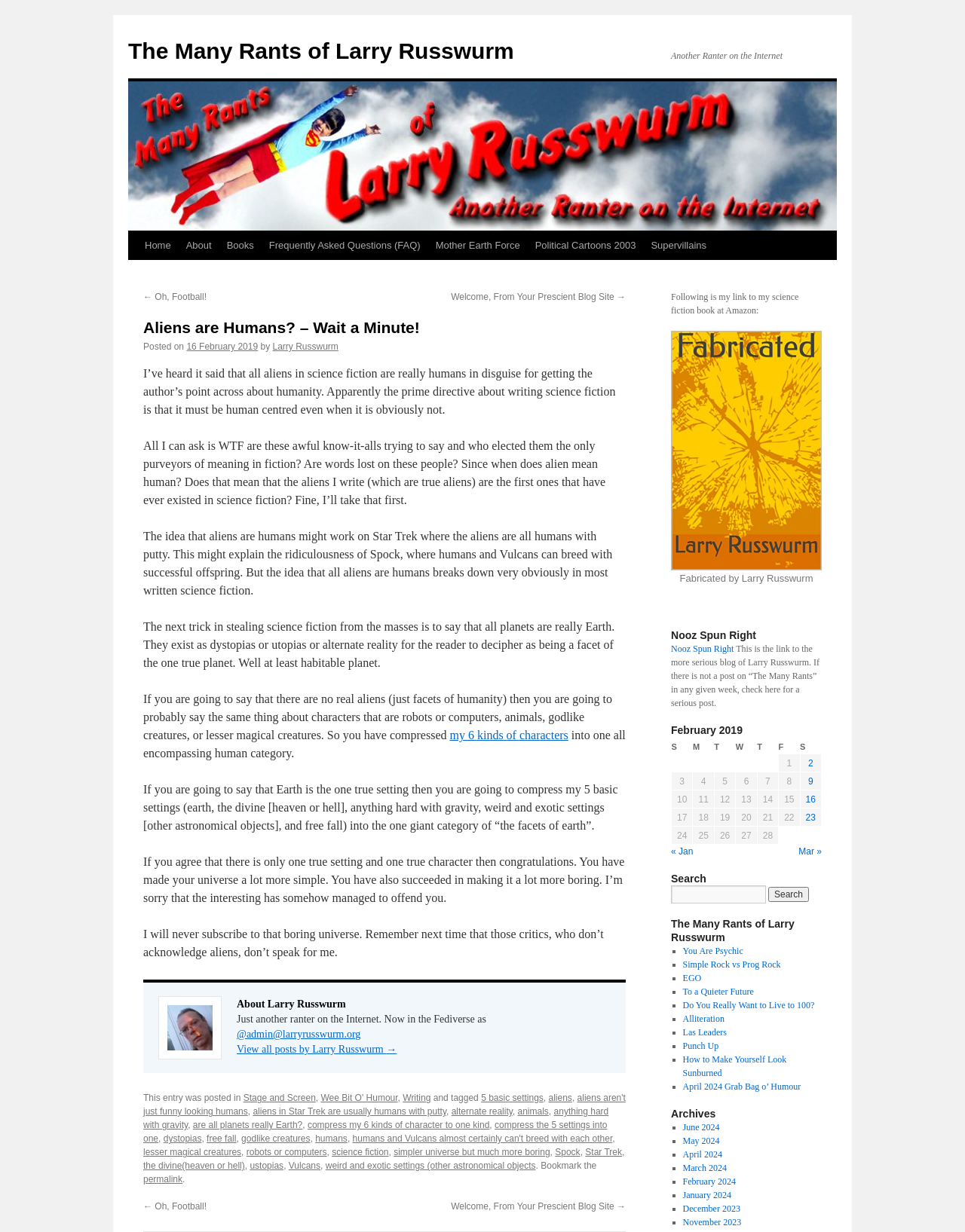Who is the author of the blog post?
Please use the image to provide an in-depth answer to the question.

The author of the blog post is obtained from the link element with the text 'Larry Russwurm' which is located below the heading element with the text 'Posted on'.